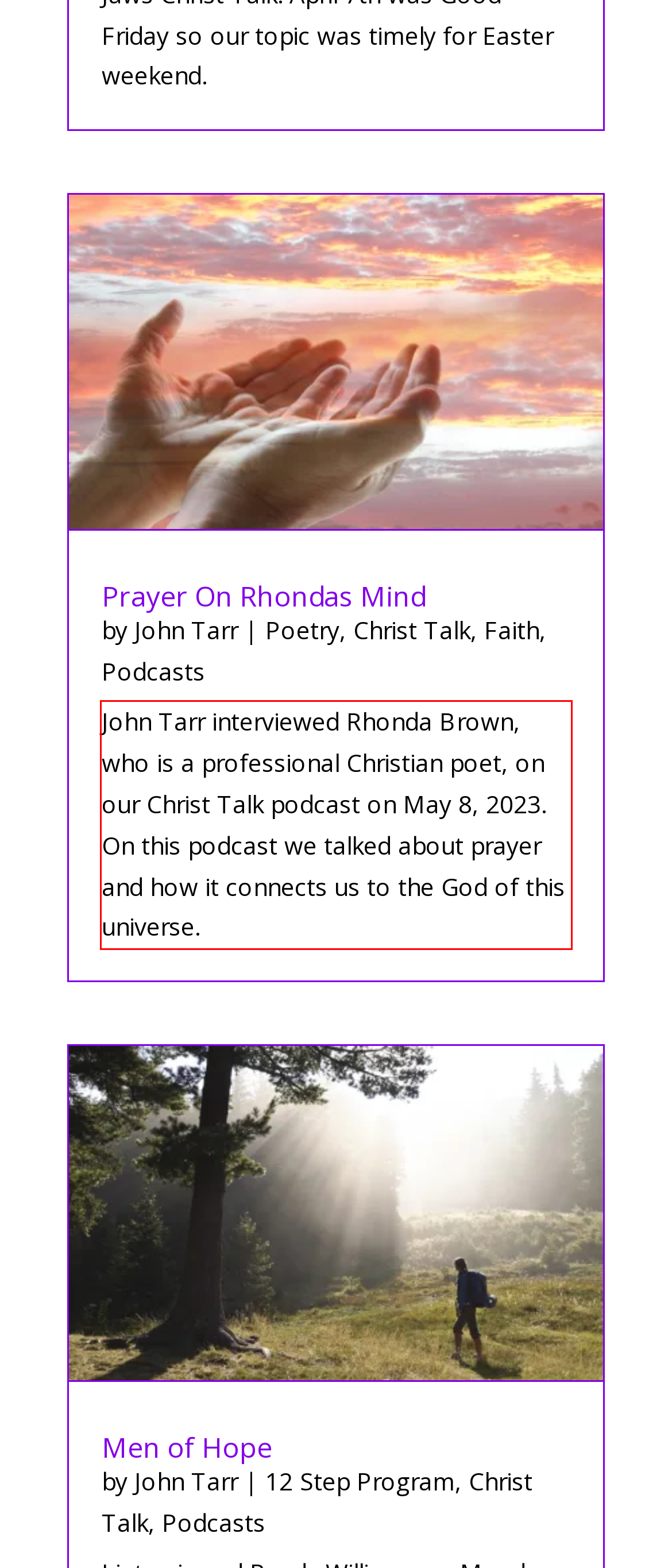Identify the text within the red bounding box on the webpage screenshot and generate the extracted text content.

John Tarr interviewed Rhonda Brown, who is a professional Christian poet, on our Christ Talk podcast on May 8, 2023. On this podcast we talked about prayer and how it connects us to the God of this universe.